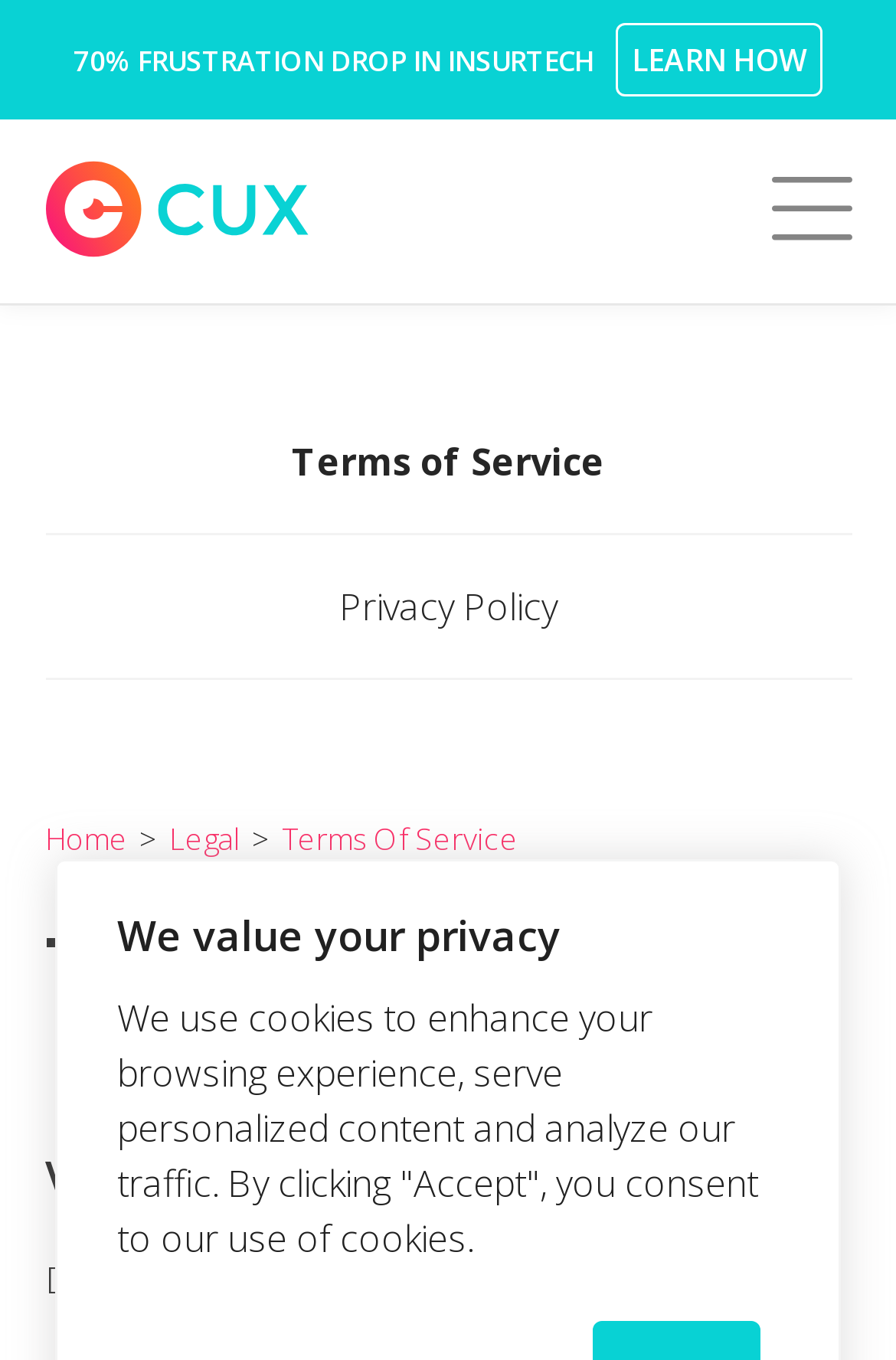Please provide a detailed answer to the question below by examining the image:
What is the percentage of frustration drop mentioned?

I found the StaticText element with the OCR text '70% FRUSTRATION DROP IN INSURTECH' at coordinates [0.082, 0.03, 0.662, 0.058]. This text is likely a prominent statistic mentioned on the webpage.